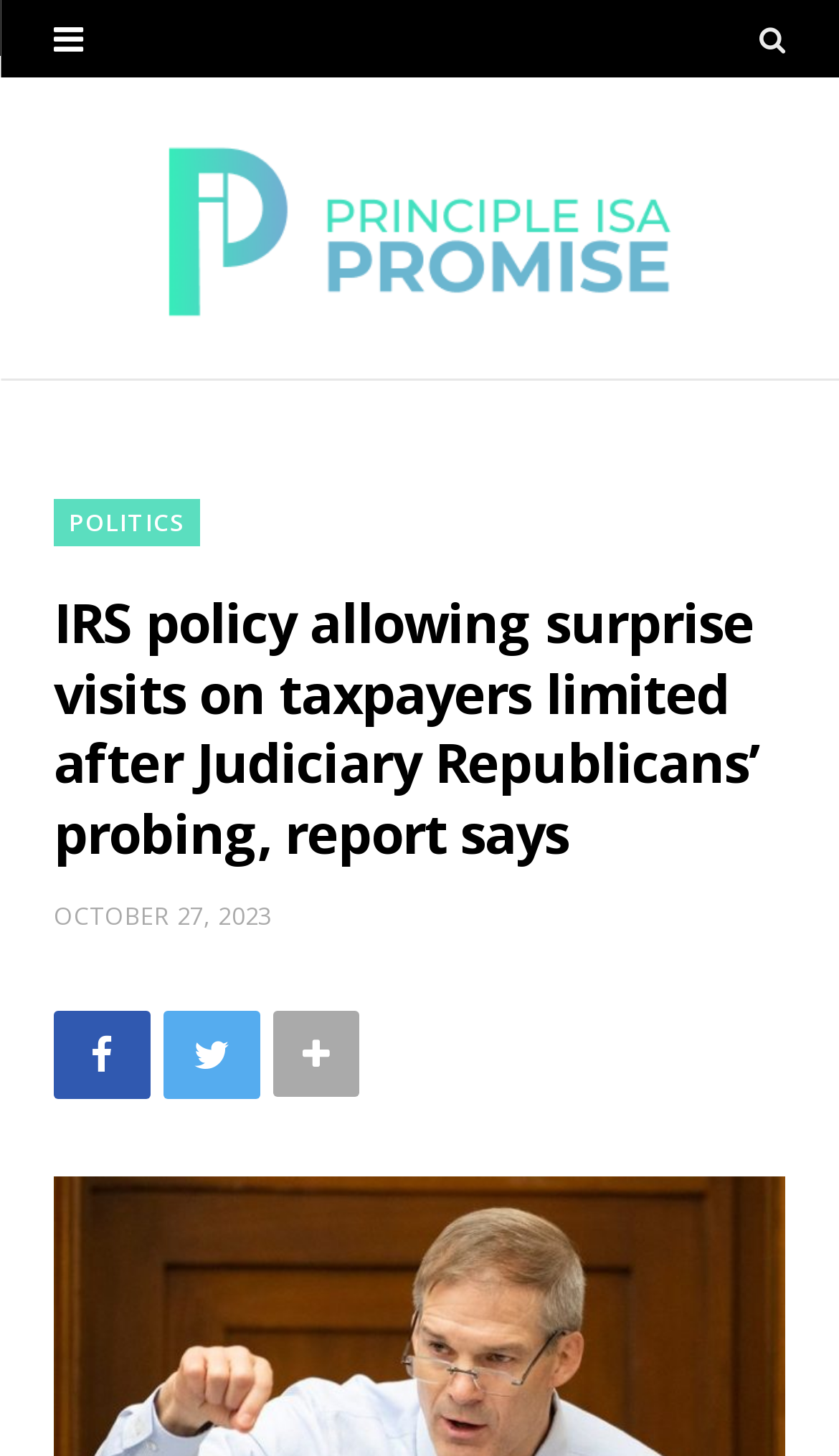Respond to the question with just a single word or phrase: 
What is the topic of this news article?

IRS policy